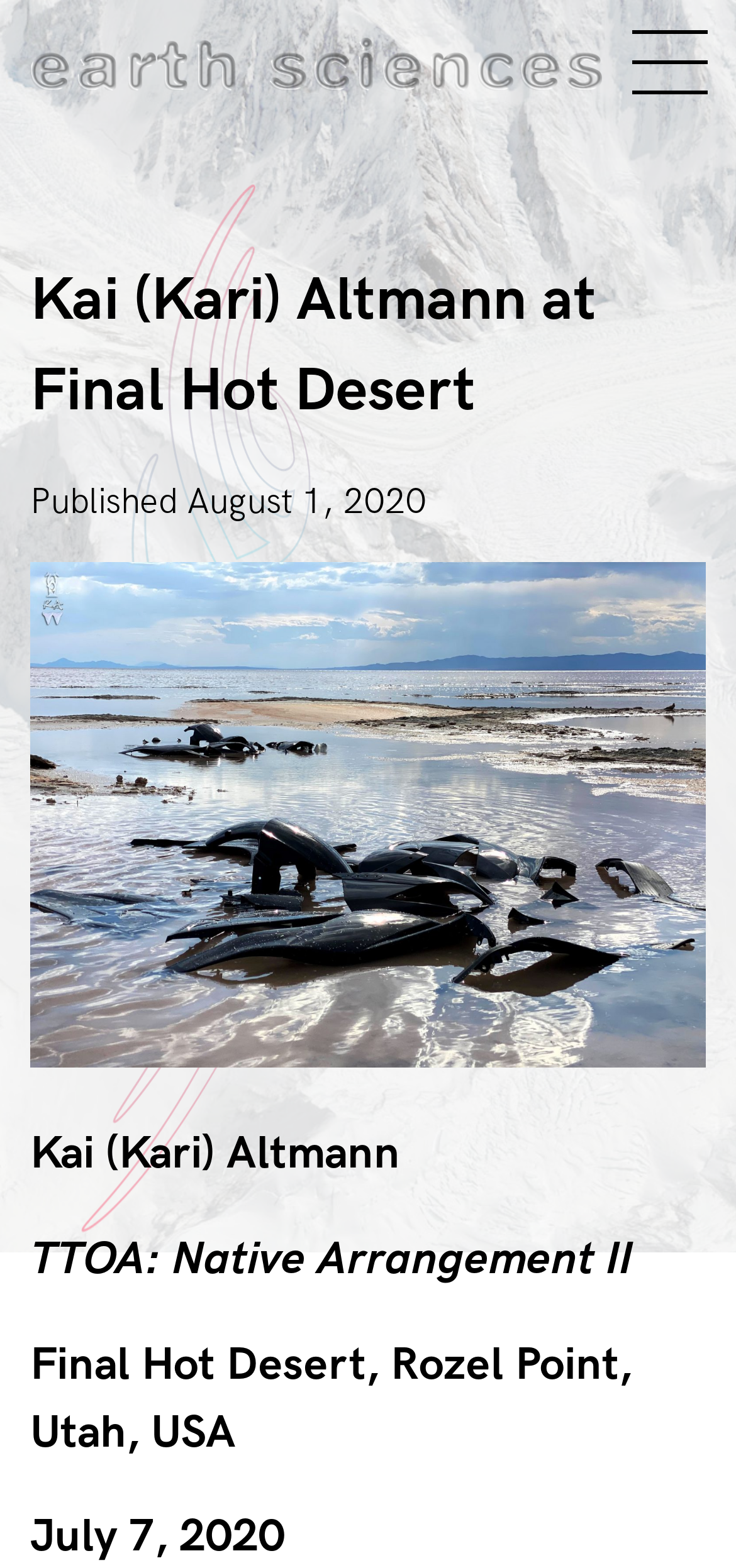Answer the question in a single word or phrase:
When was the artwork published?

August 1, 2020